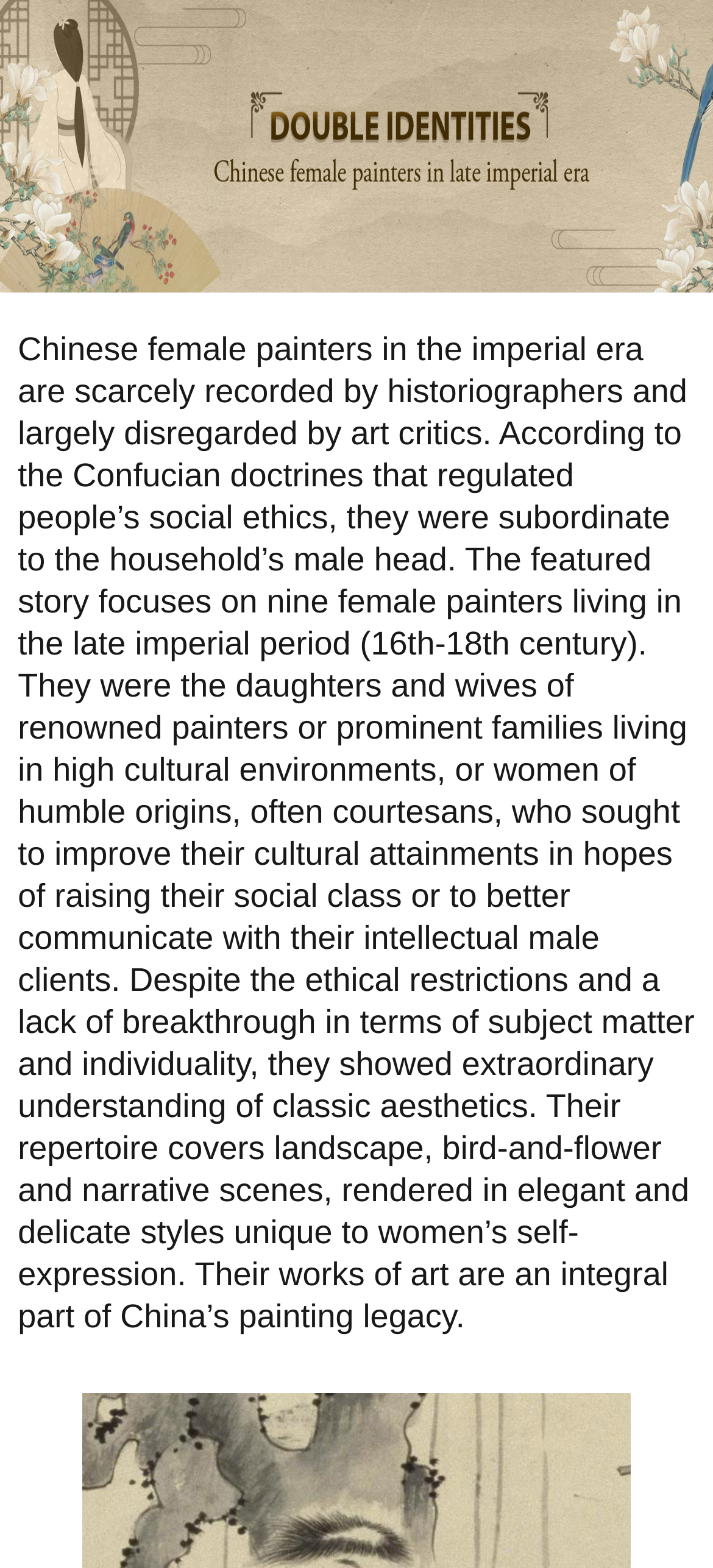Identify the bounding box coordinates of the HTML element based on this description: "Fang Weiyi".

[0.269, 0.942, 0.792, 0.972]